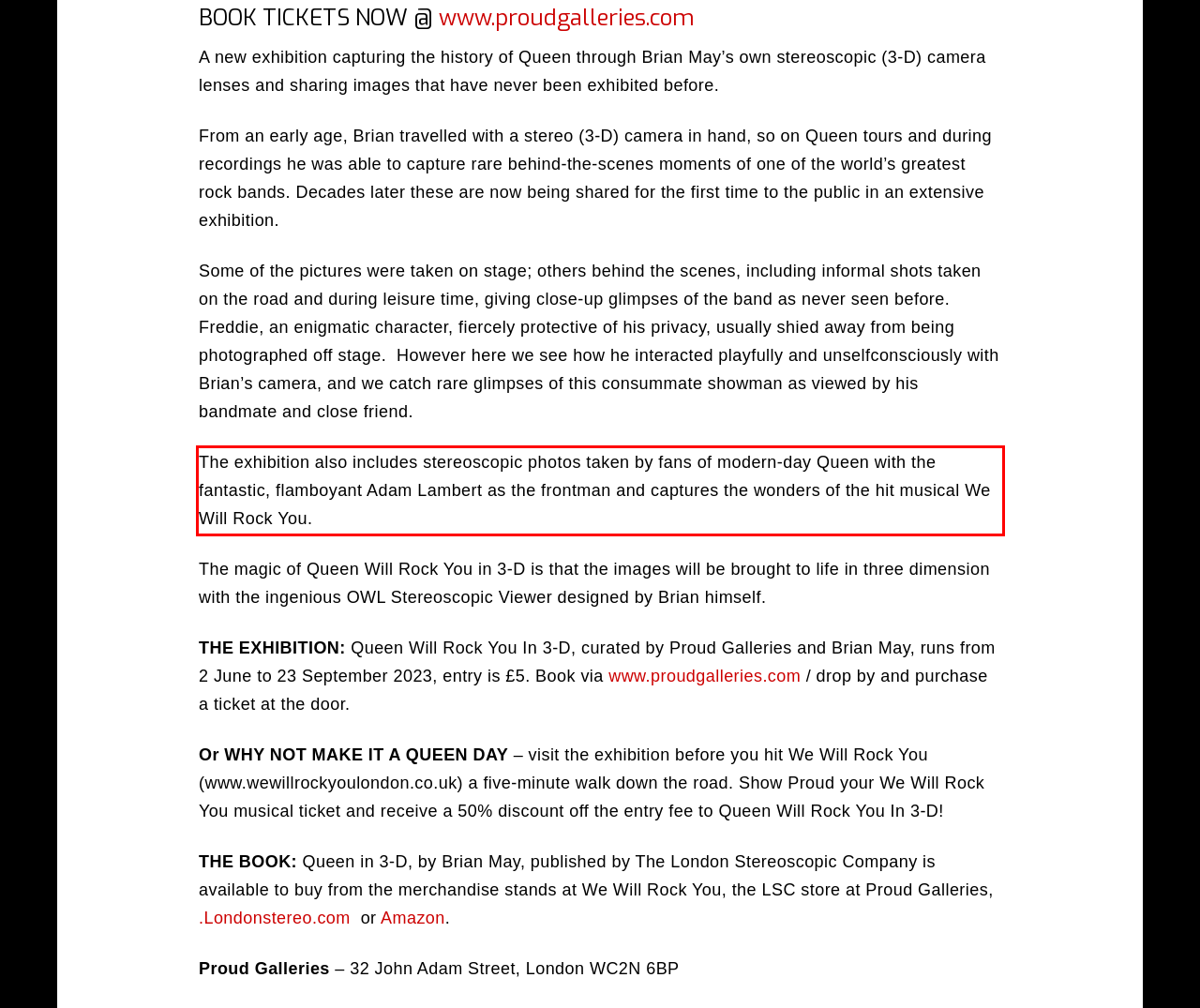You are presented with a webpage screenshot featuring a red bounding box. Perform OCR on the text inside the red bounding box and extract the content.

The exhibition also includes stereoscopic photos taken by fans of modern-day Queen with the fantastic, flamboyant Adam Lambert as the frontman and captures the wonders of the hit musical We Will Rock You.